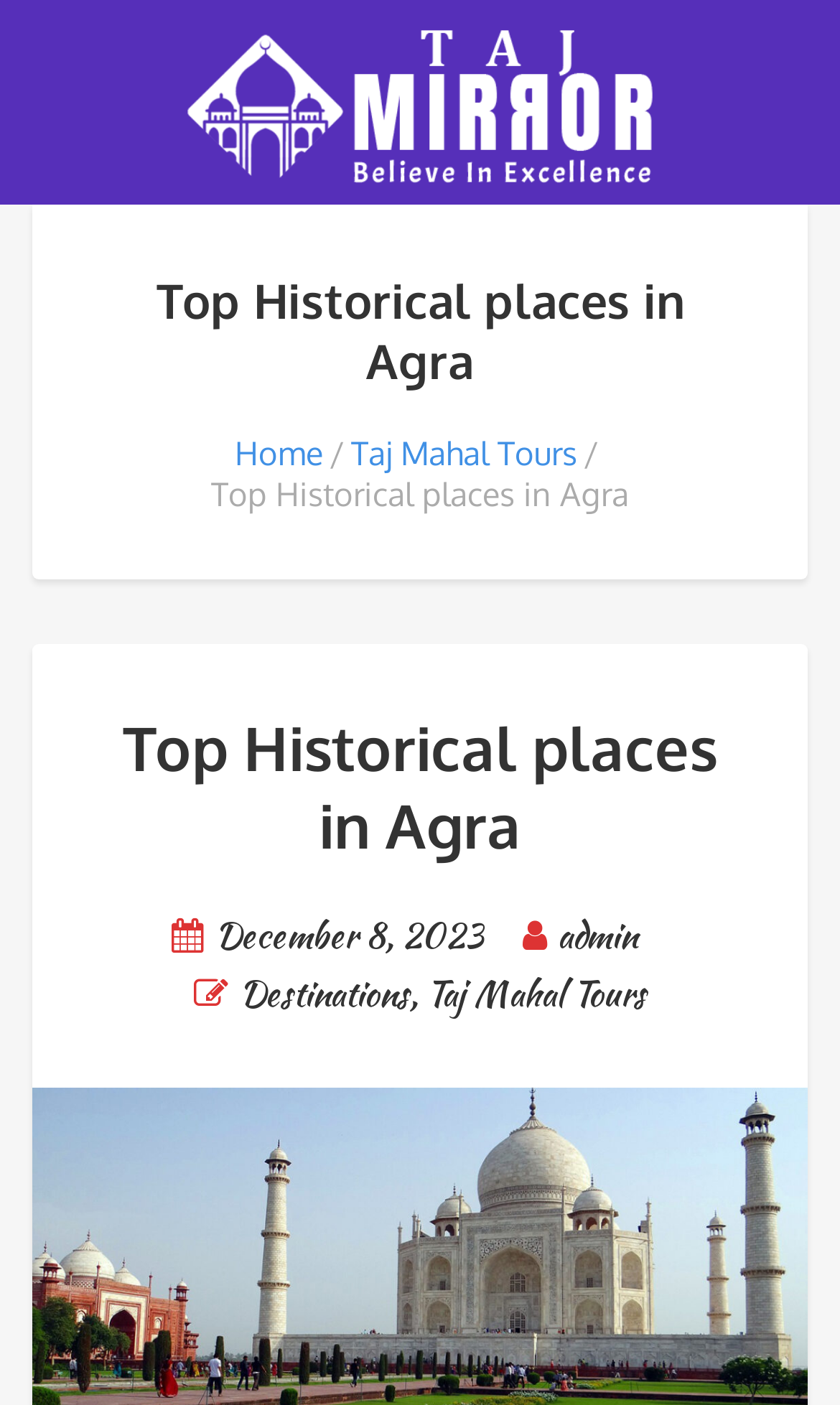Identify and extract the heading text of the webpage.

Top Historical places in Agra